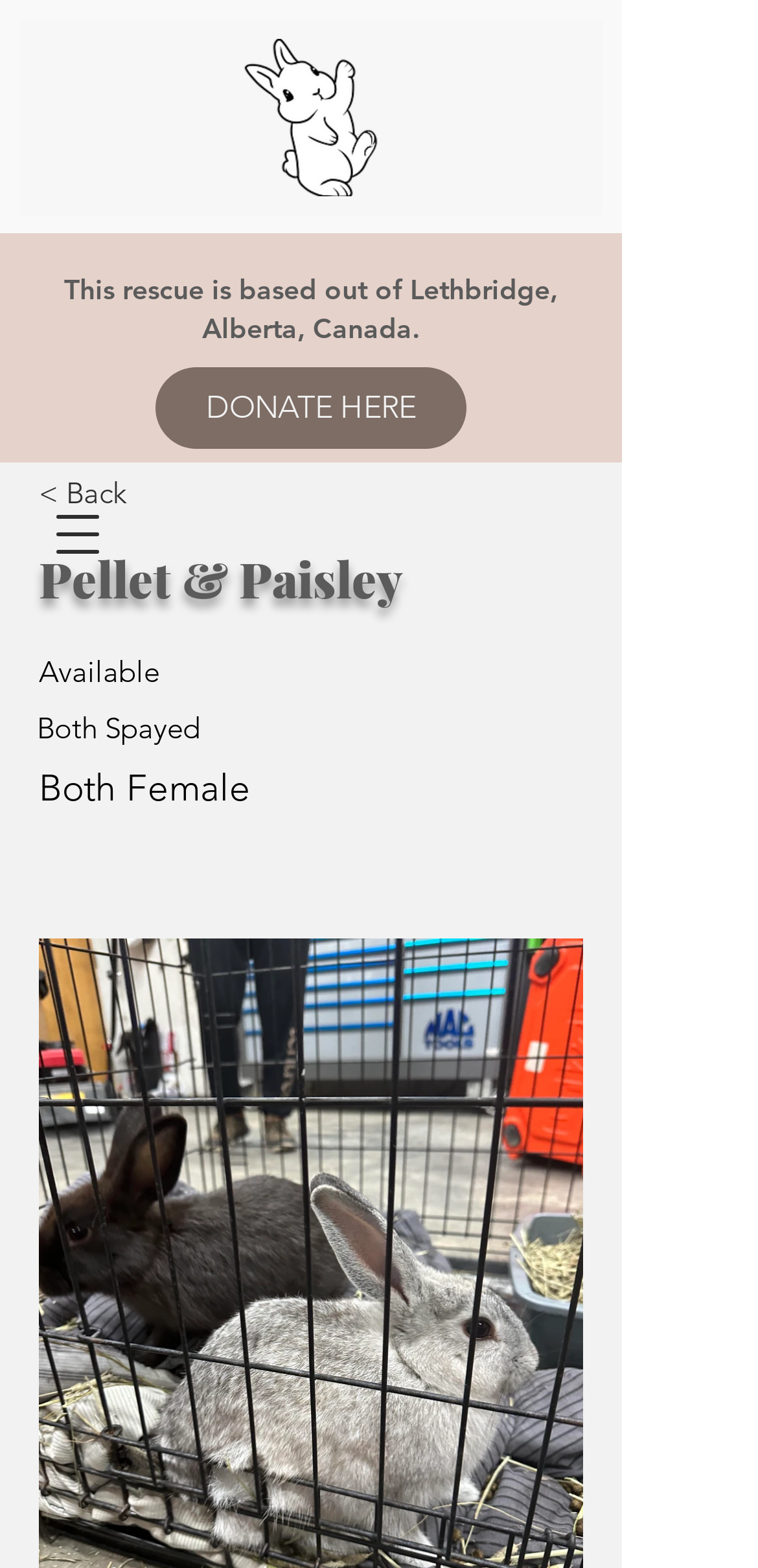What is the gender of Pellet and Paisley?
Answer with a single word or phrase, using the screenshot for reference.

Female